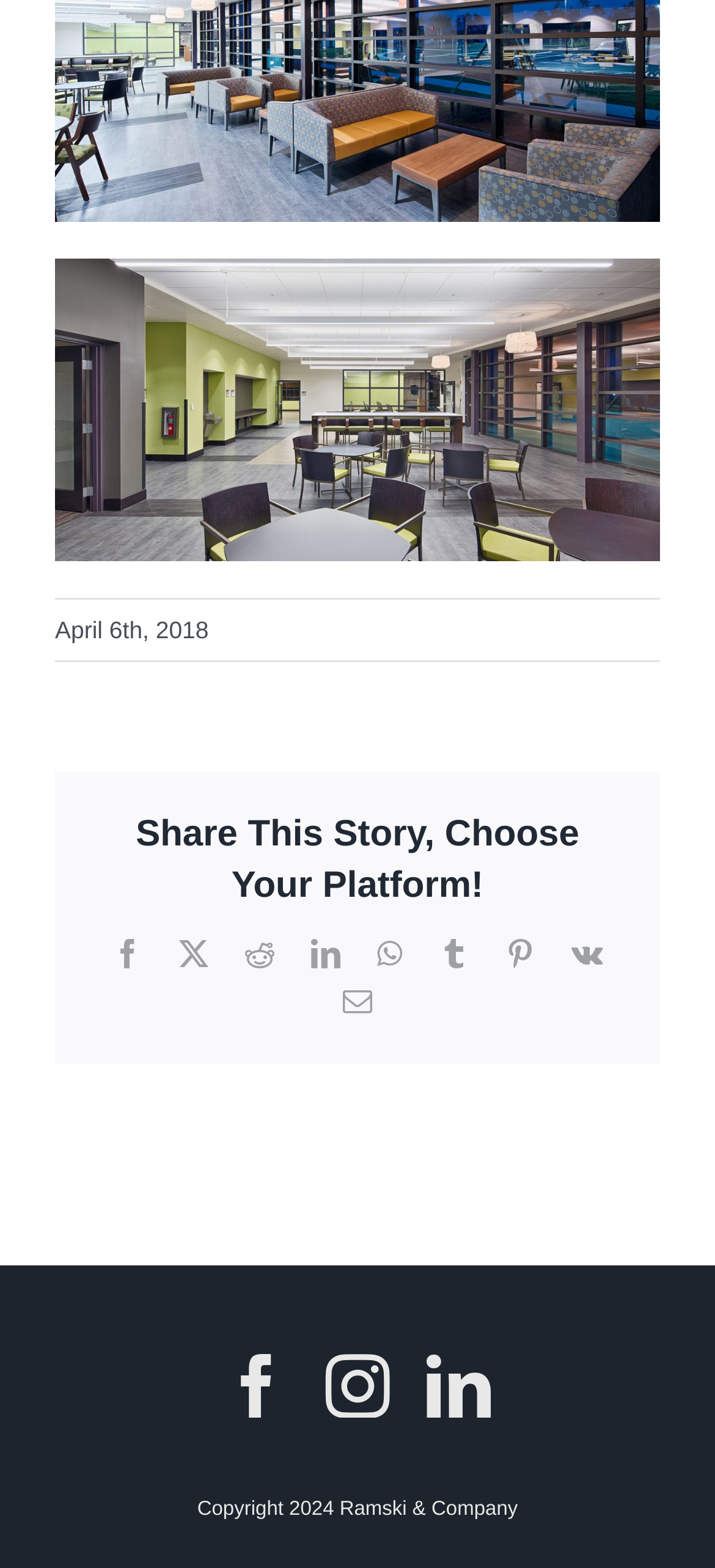Locate the bounding box of the user interface element based on this description: "Facebook".

[0.158, 0.599, 0.199, 0.617]